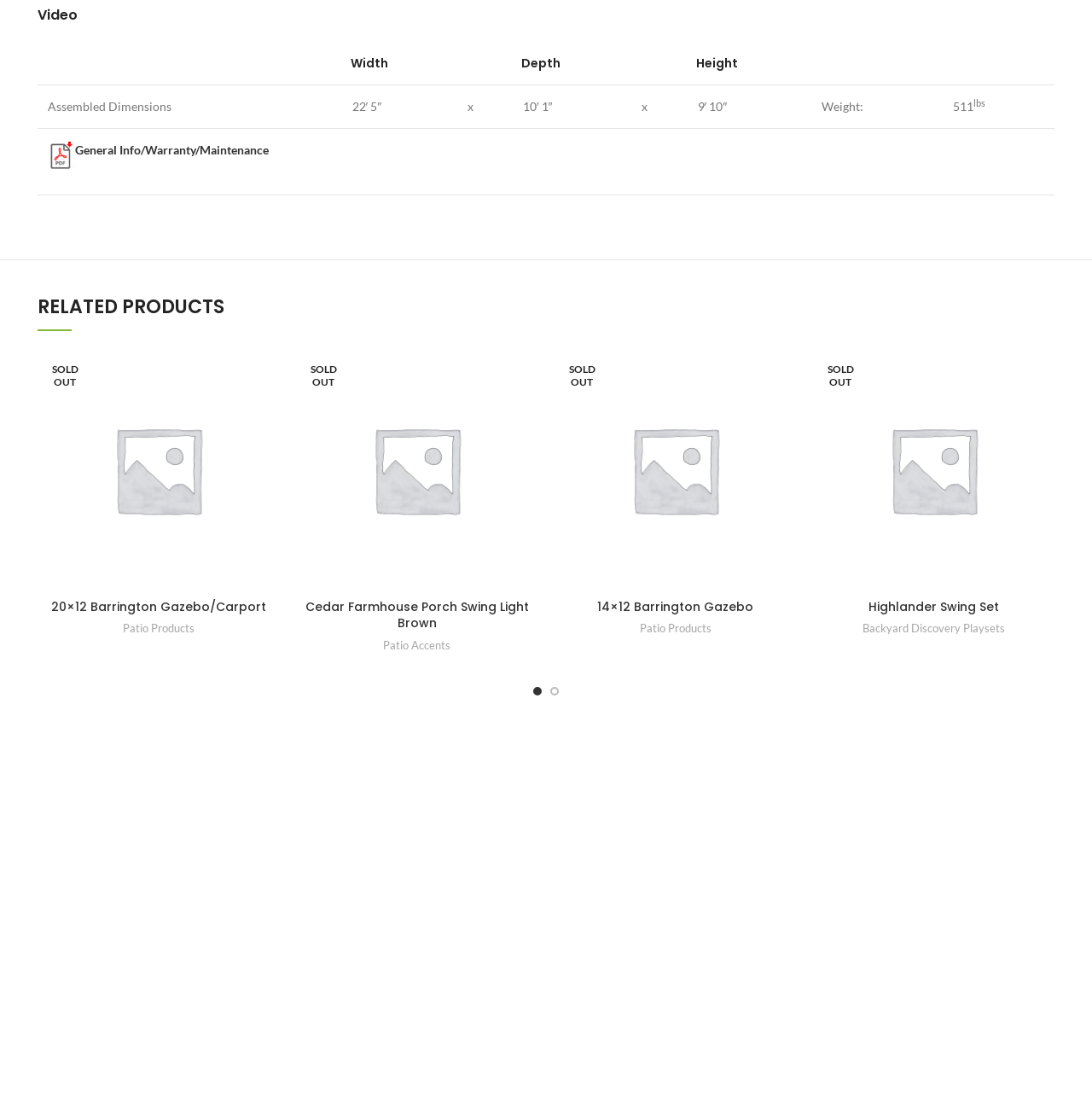Based on the element description title="2-EndeavorIIGrayFrontNoKids", identify the bounding box coordinates for the UI element. The coordinates should be in the format (top-left x, top-left y, bottom-right x, bottom-right y) and within the 0 to 1 range.

[0.034, 0.5, 0.13, 0.607]